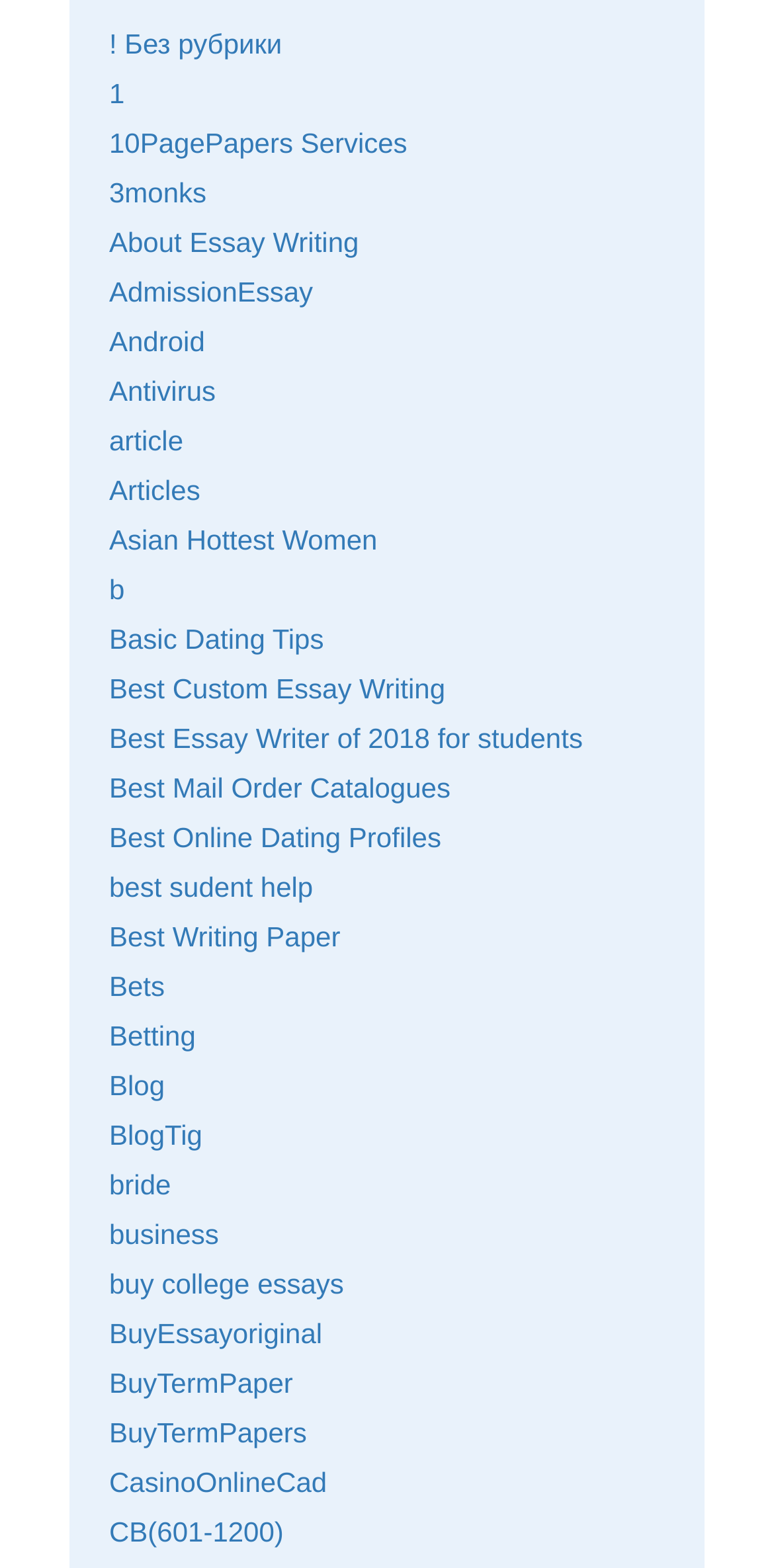Please identify the coordinates of the bounding box that should be clicked to fulfill this instruction: "click on the link to learn about essay writing".

[0.141, 0.144, 0.464, 0.165]